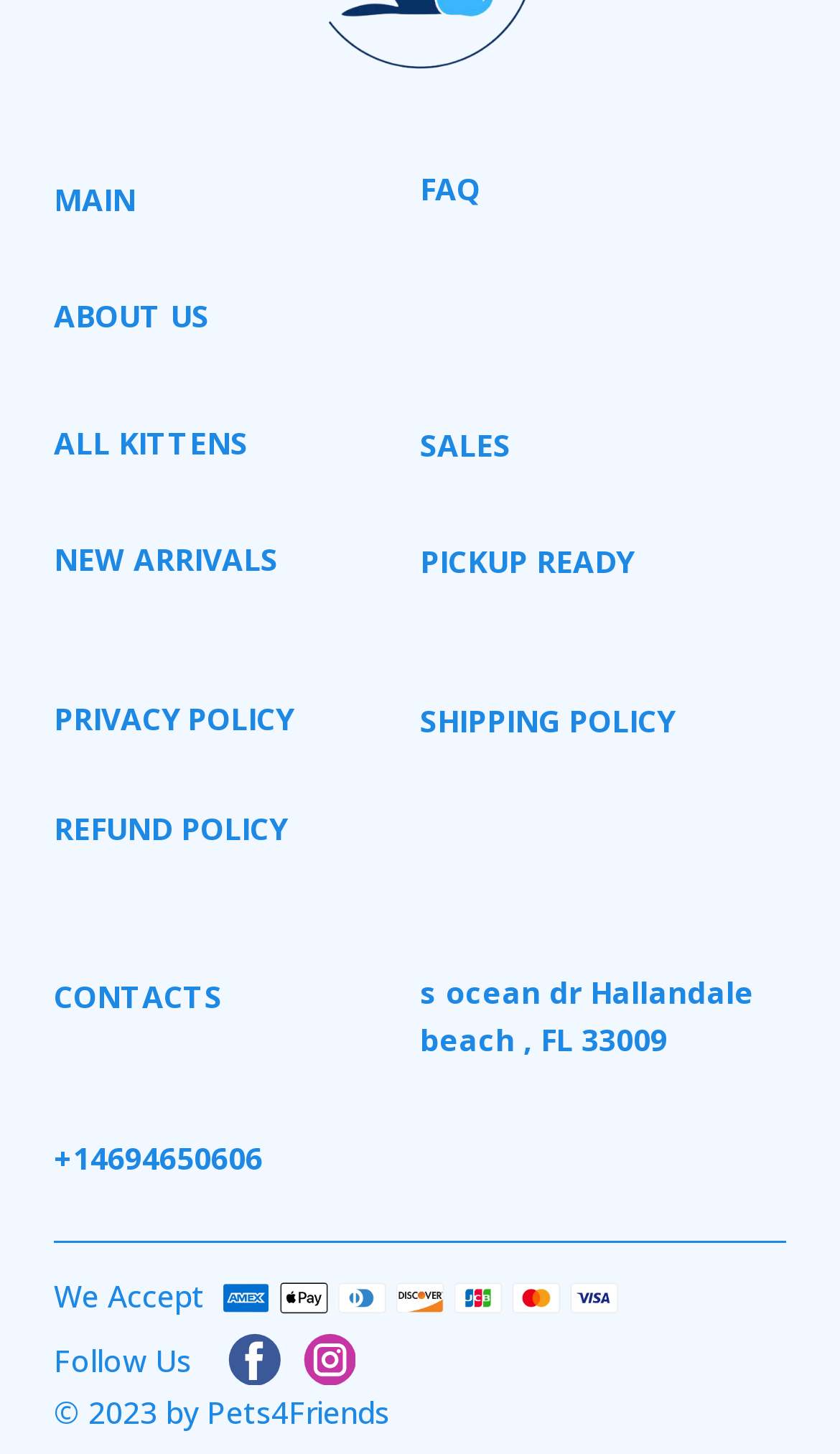Please identify the bounding box coordinates of the clickable area that will allow you to execute the instruction: "go to main page".

[0.064, 0.121, 0.162, 0.154]